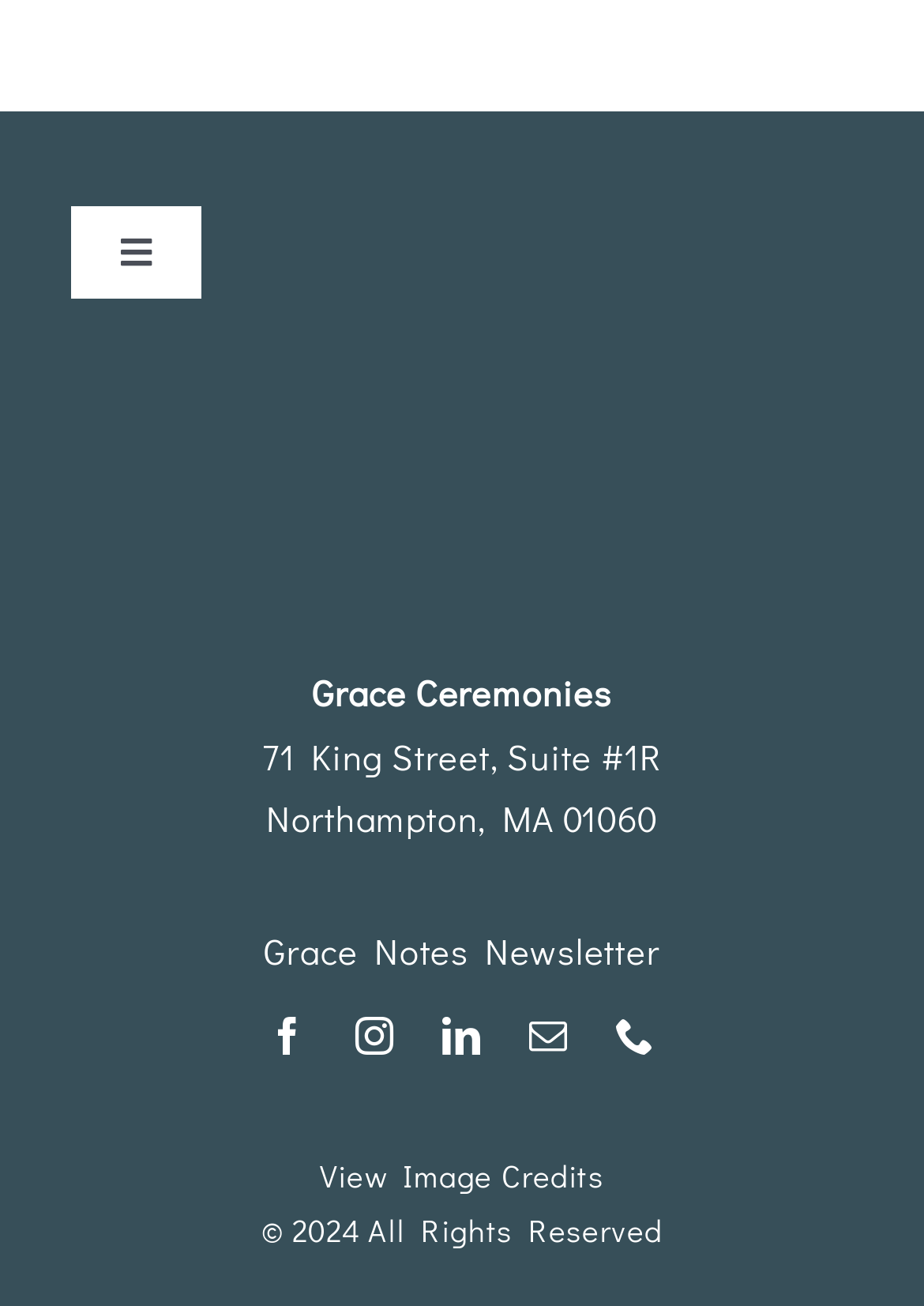Locate the bounding box coordinates of the area where you should click to accomplish the instruction: "View Image Credits".

[0.347, 0.885, 0.653, 0.915]